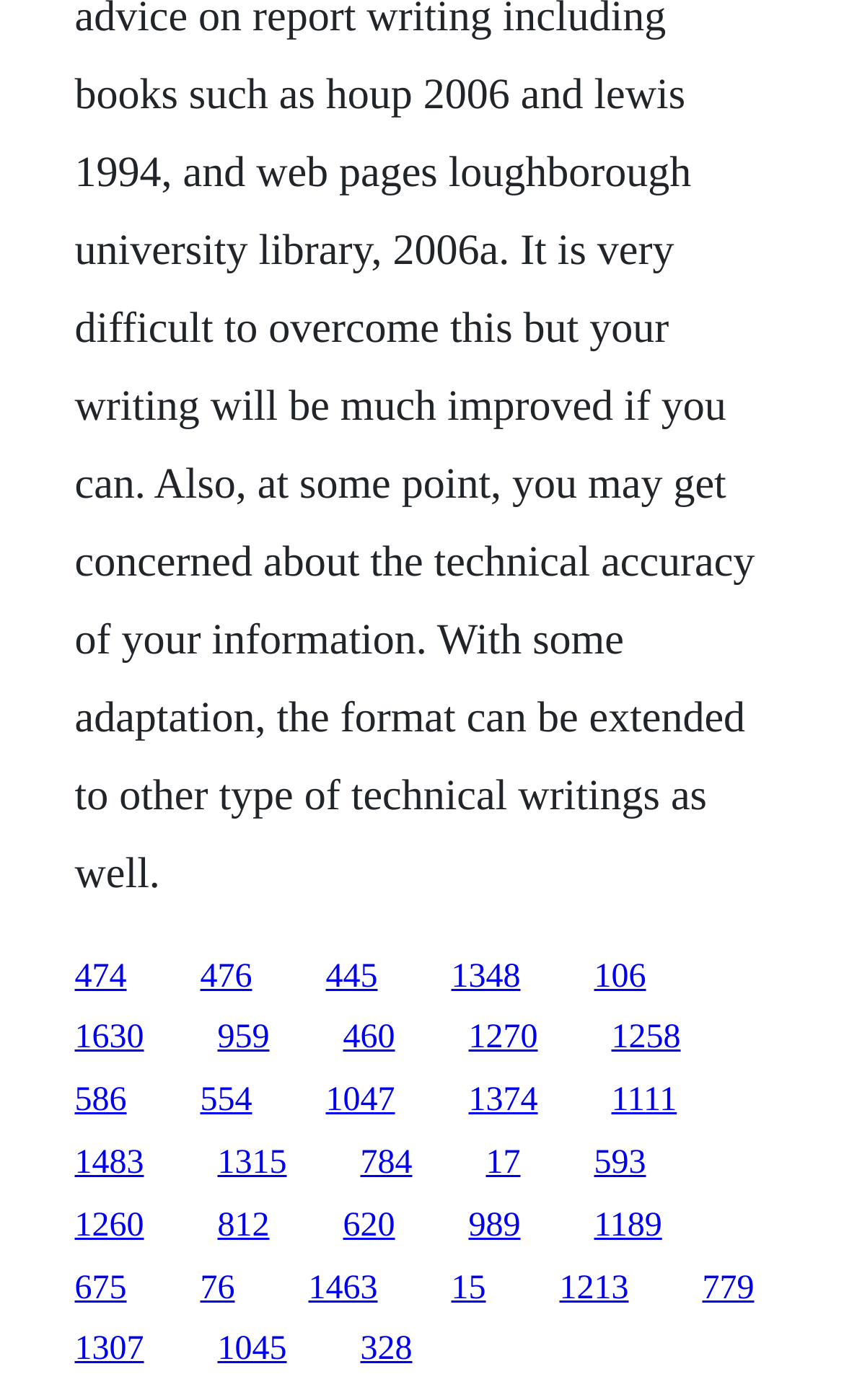With reference to the image, please provide a detailed answer to the following question: How many links are in the top row?

I examined the y1 and y2 coordinates of the link elements and found that the first 5 links have similar y1 and y2 values, indicating they are in the same row.